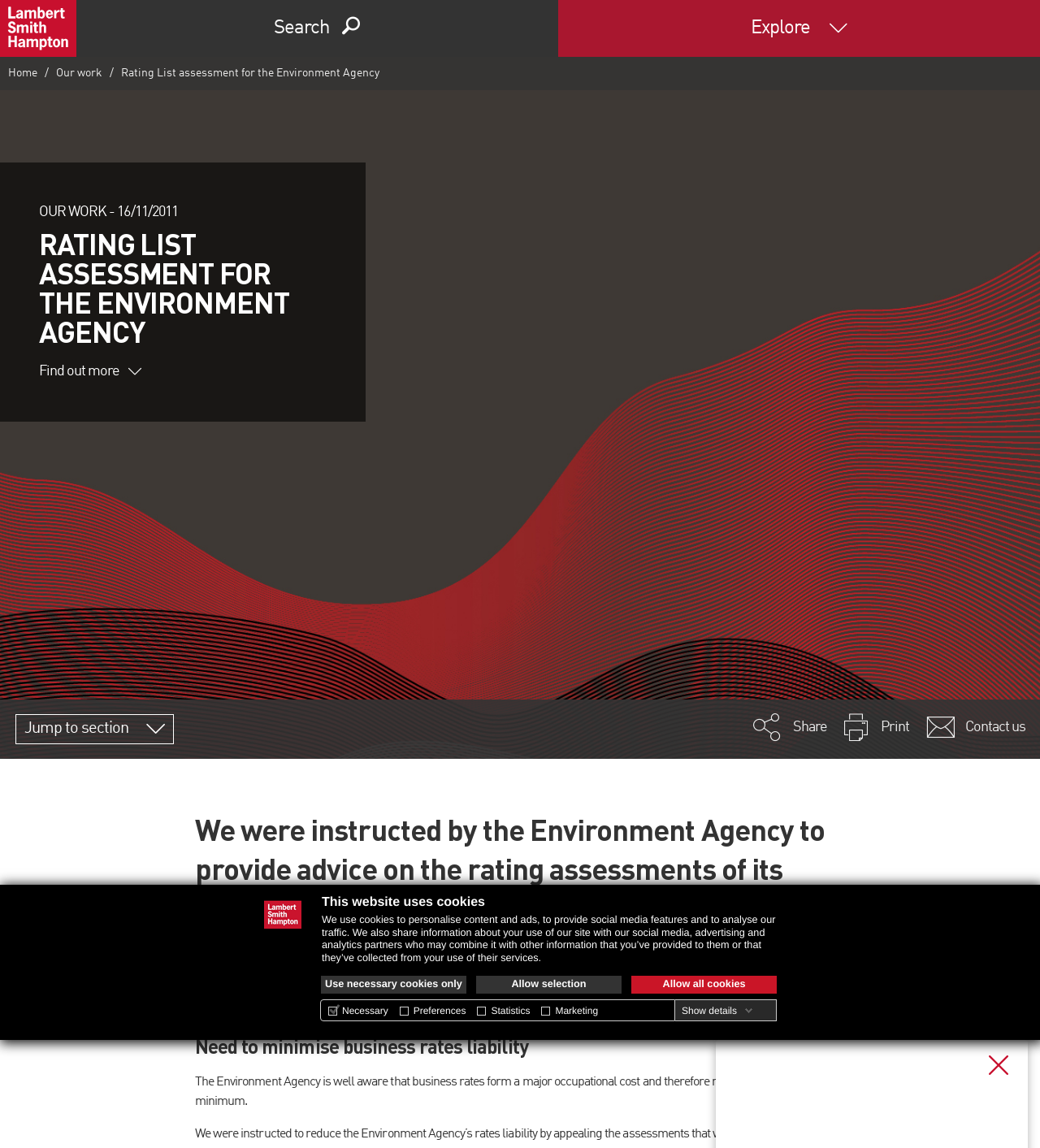Given the content of the image, can you provide a detailed answer to the question?
What is the total Rateable Value of the portfolio?

The answer can be found in the text 'The portfolio had a total Rateable Value (RV) of £15m. Over the five year period of the 2005 Rating List, we generated savings in excess of £2.4m.'